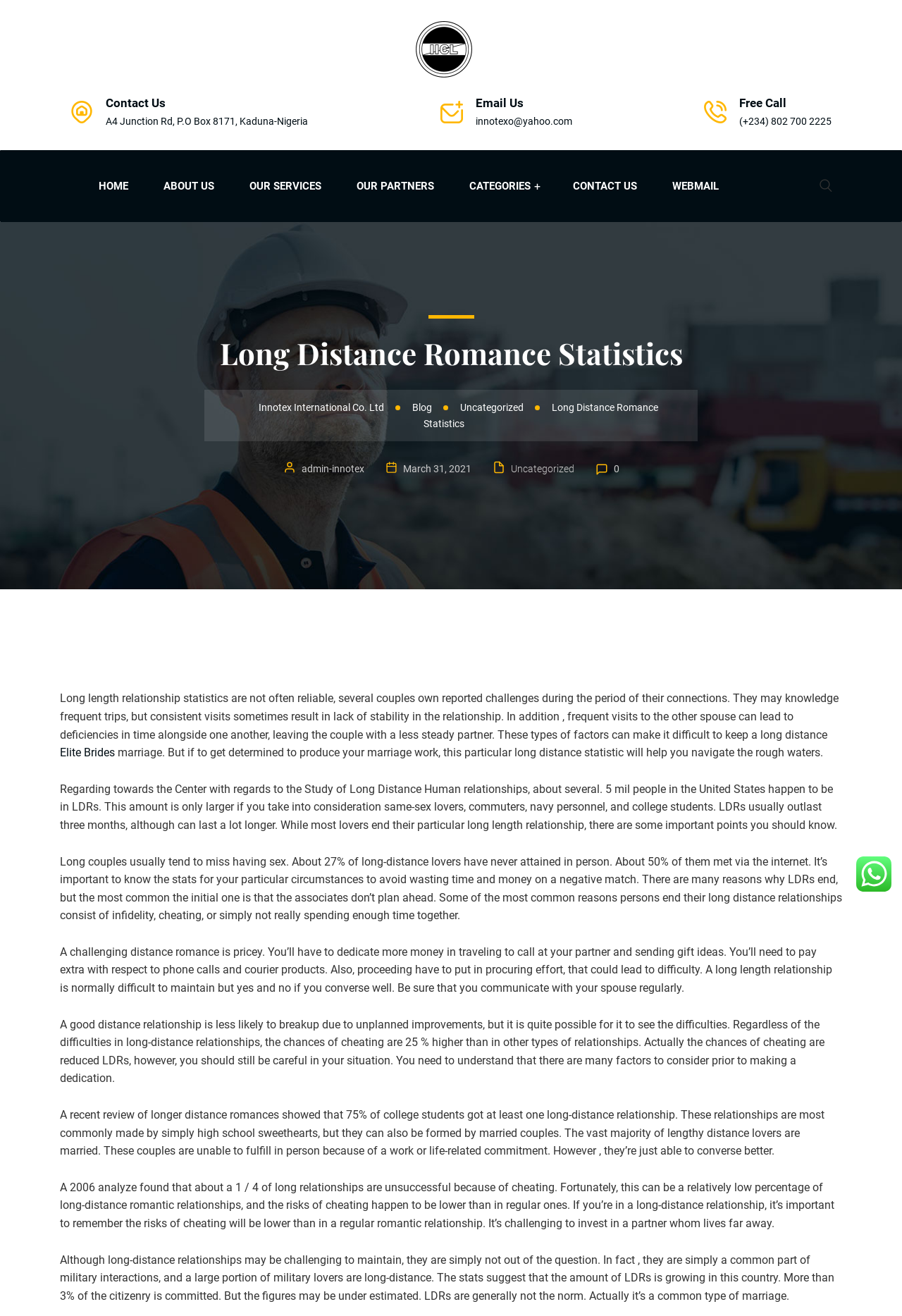Specify the bounding box coordinates for the region that must be clicked to perform the given instruction: "Check the 'WEBMAIL'".

[0.731, 0.137, 0.811, 0.146]